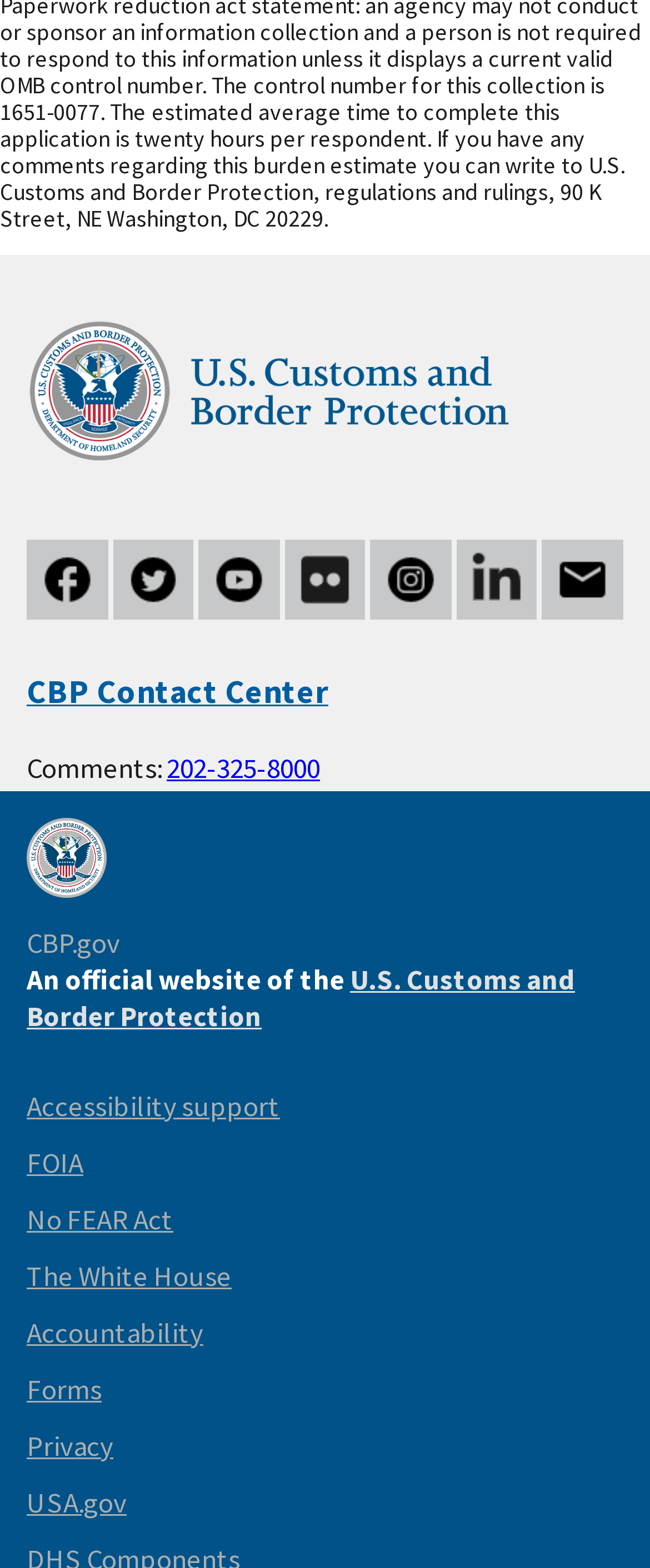Determine the bounding box coordinates for the area you should click to complete the following instruction: "Click on Facebook".

[0.041, 0.344, 0.166, 0.403]